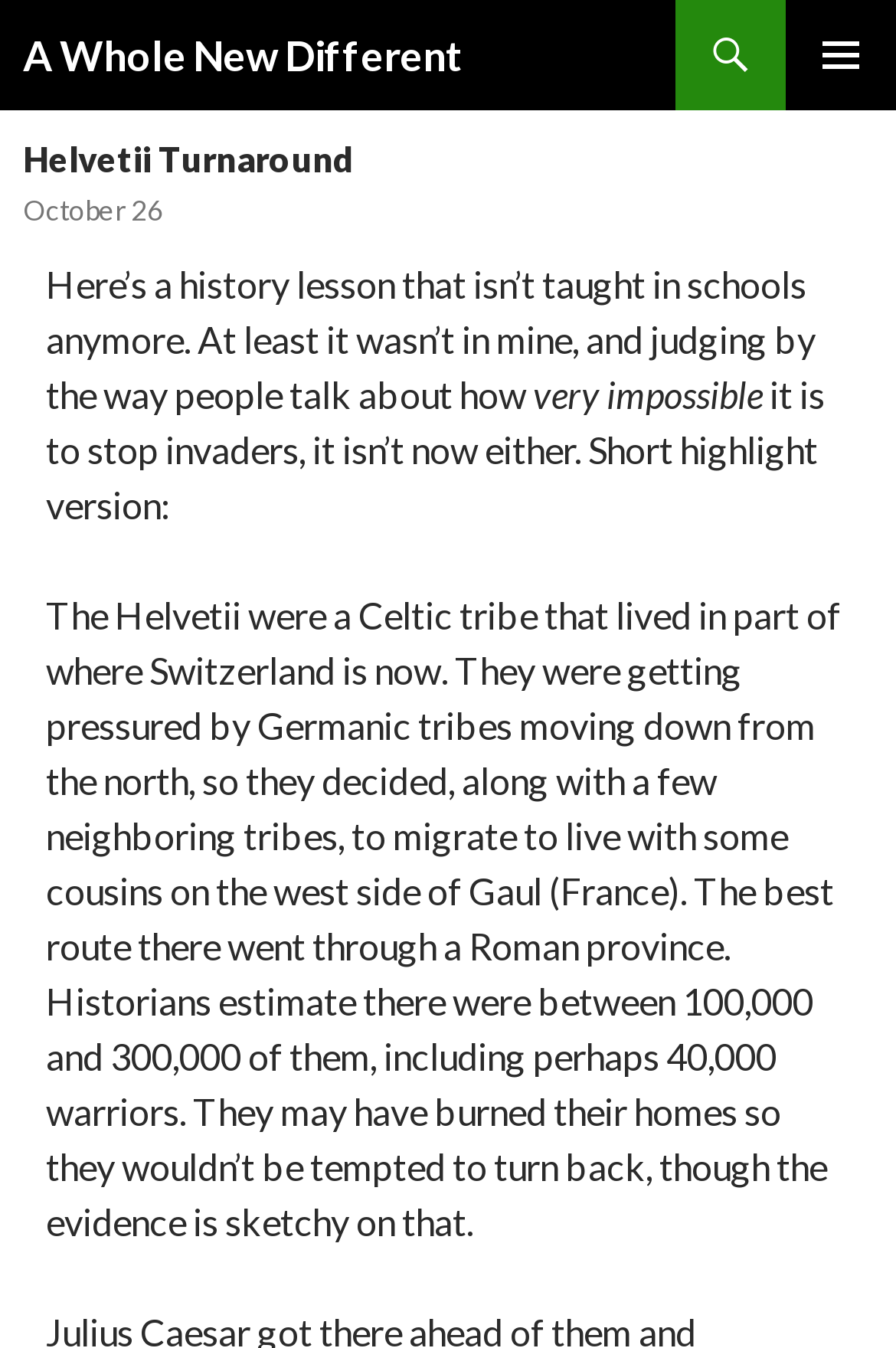Identify and provide the bounding box coordinates of the UI element described: "Philadelphia Area Archives". The coordinates should be formatted as [left, top, right, bottom], with each number being a float between 0 and 1.

None